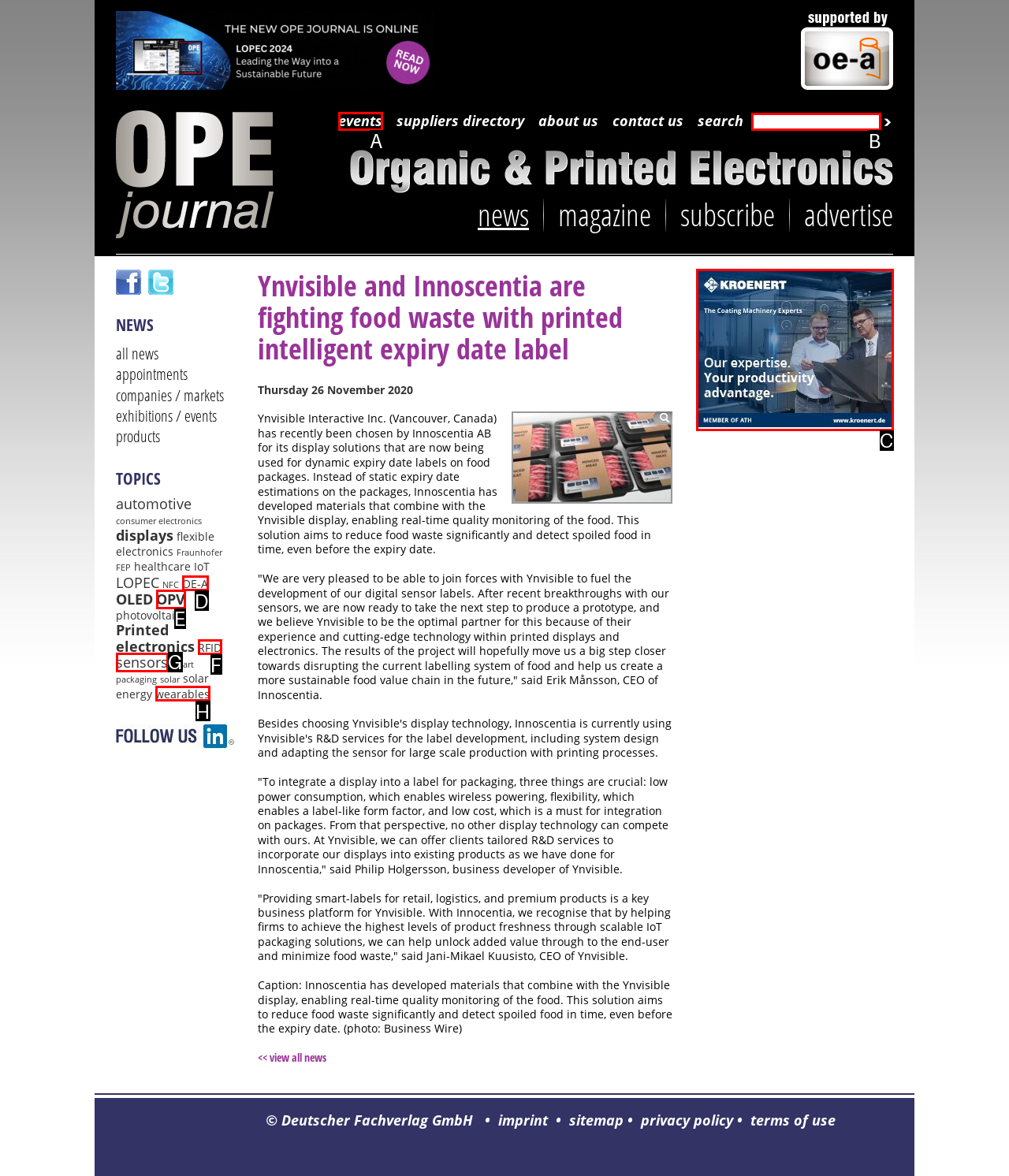Decide which HTML element to click to complete the task: Search for keywords Provide the letter of the appropriate option.

B